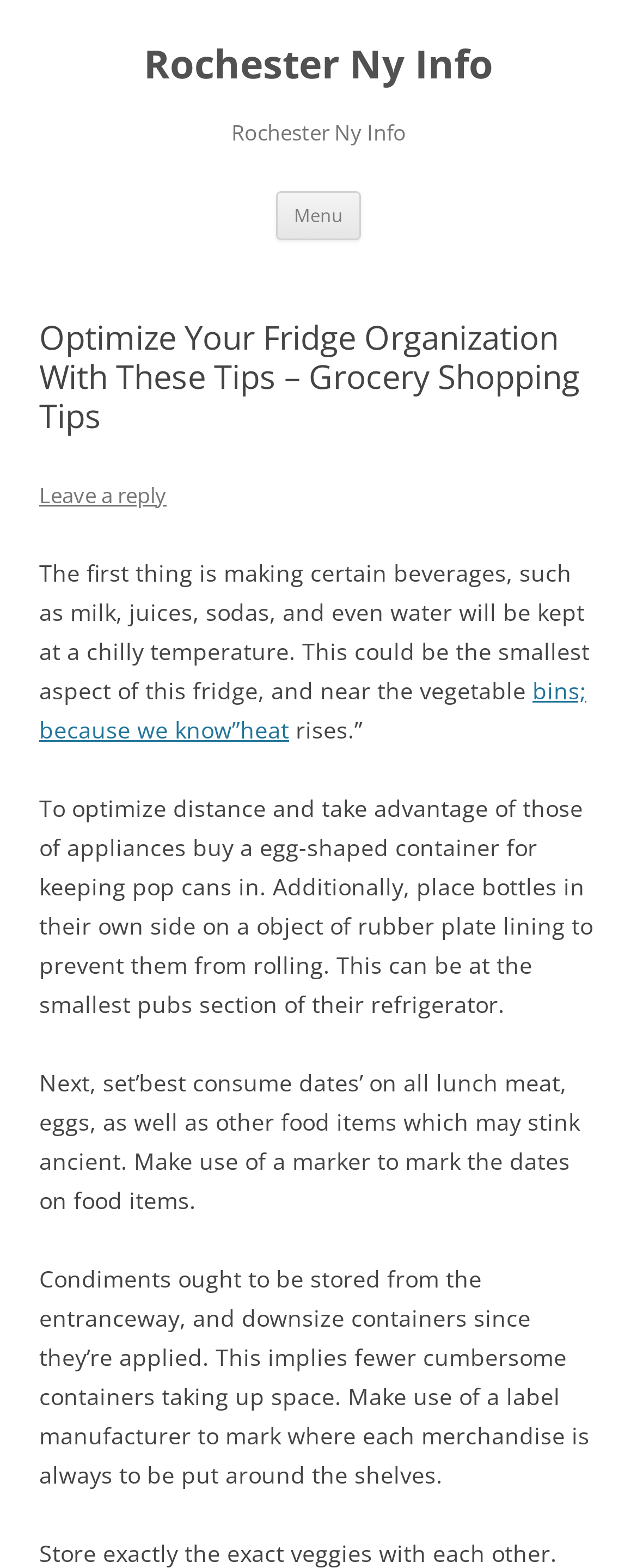Given the element description: "Rochester Ny Info", predict the bounding box coordinates of this UI element. The coordinates must be four float numbers between 0 and 1, given as [left, top, right, bottom].

[0.226, 0.025, 0.774, 0.057]